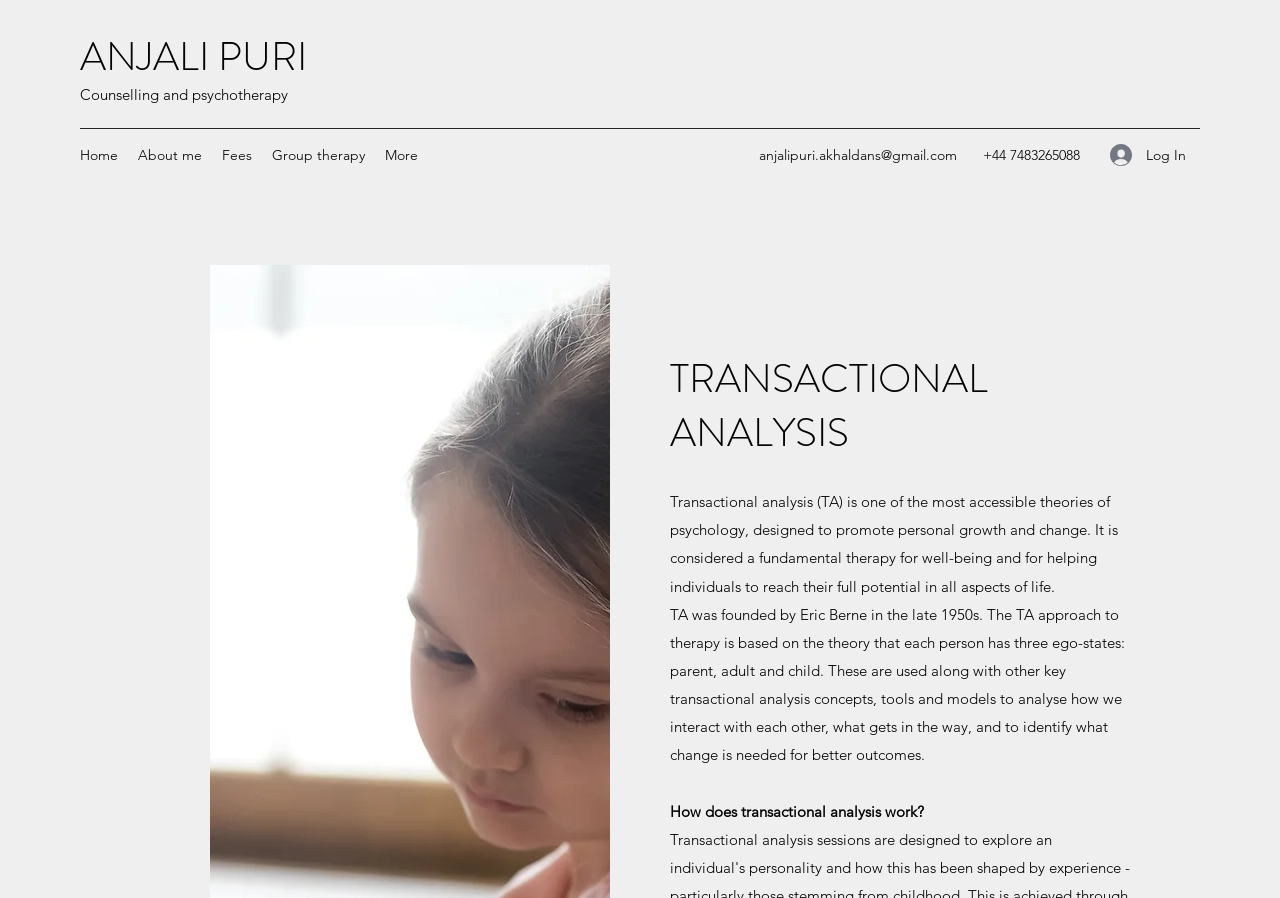Could you please study the image and provide a detailed answer to the question:
What is the purpose of transactional analysis?

I found the text 'Transactional analysis (TA) is one of the most accessible theories of psychology, designed to promote personal growth and change.' in the StaticText element, which suggests that the purpose of transactional analysis is to promote personal growth and change.